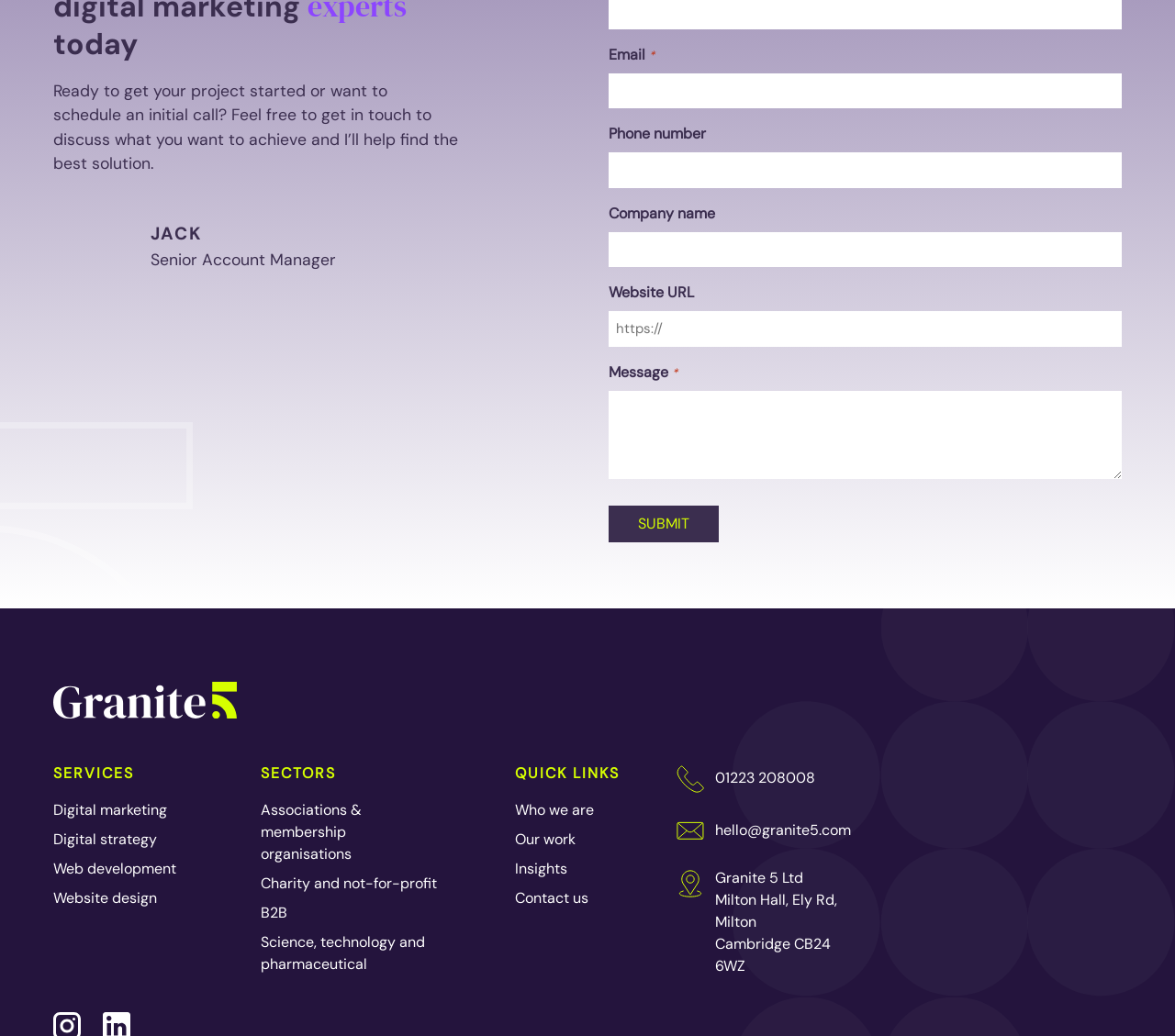Answer this question using a single word or a brief phrase:
What services does the company offer?

Digital marketing, Digital strategy, Web development, Website design